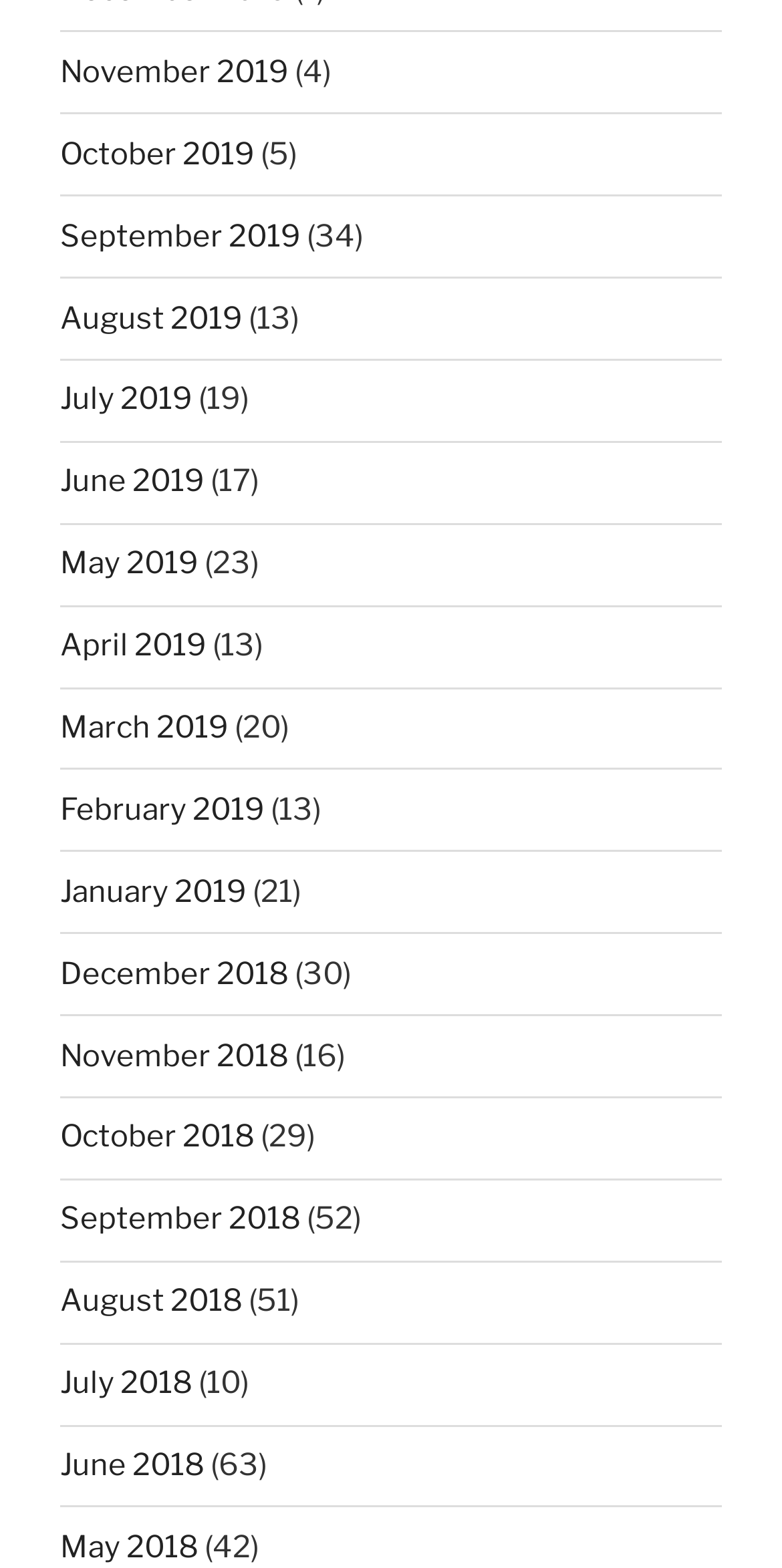What is the month with the most items?
Provide a short answer using one word or a brief phrase based on the image.

September 2018